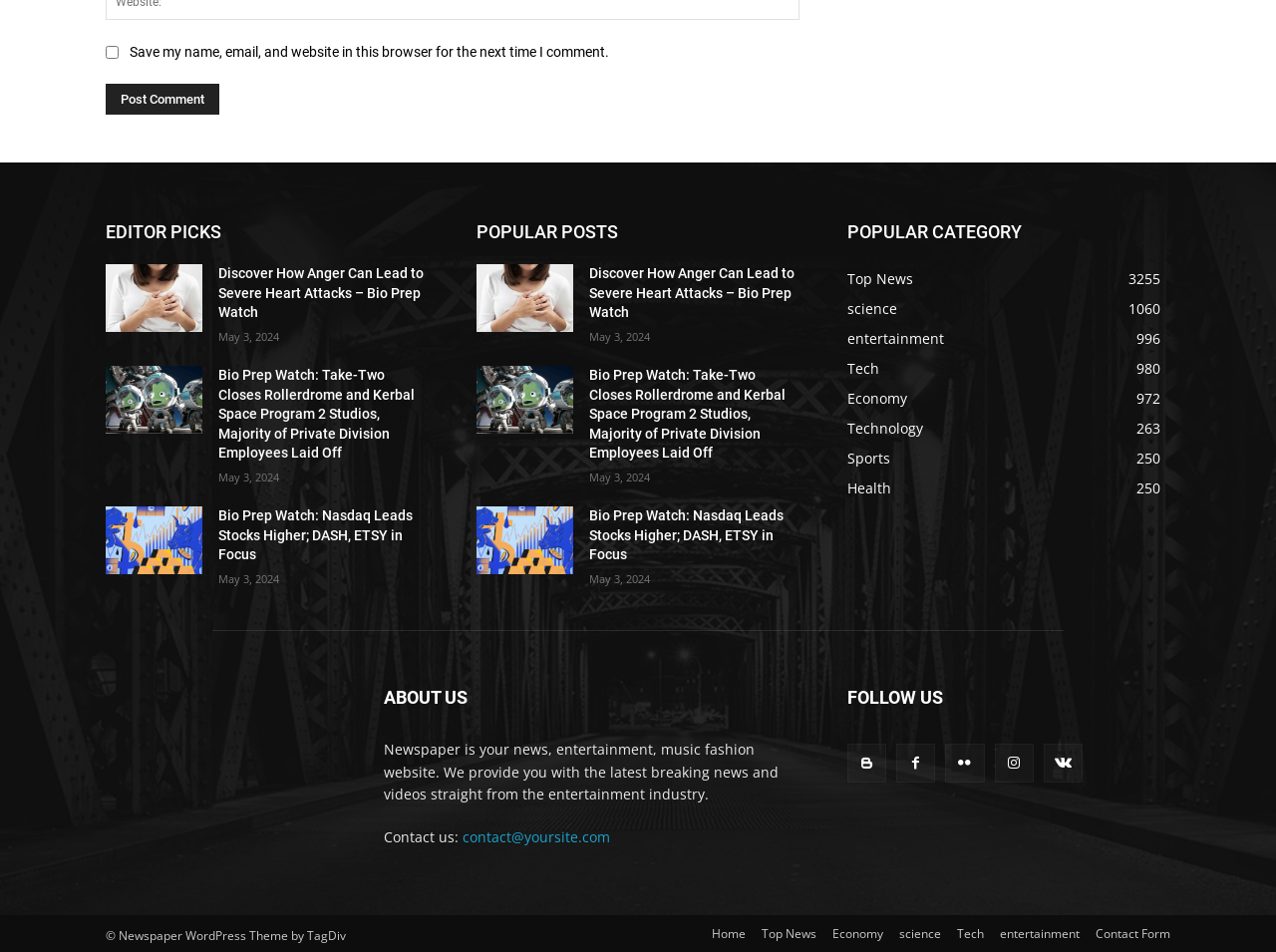Specify the bounding box coordinates of the element's region that should be clicked to achieve the following instruction: "Contact the website". The bounding box coordinates consist of four float numbers between 0 and 1, in the format [left, top, right, bottom].

[0.362, 0.867, 0.478, 0.887]